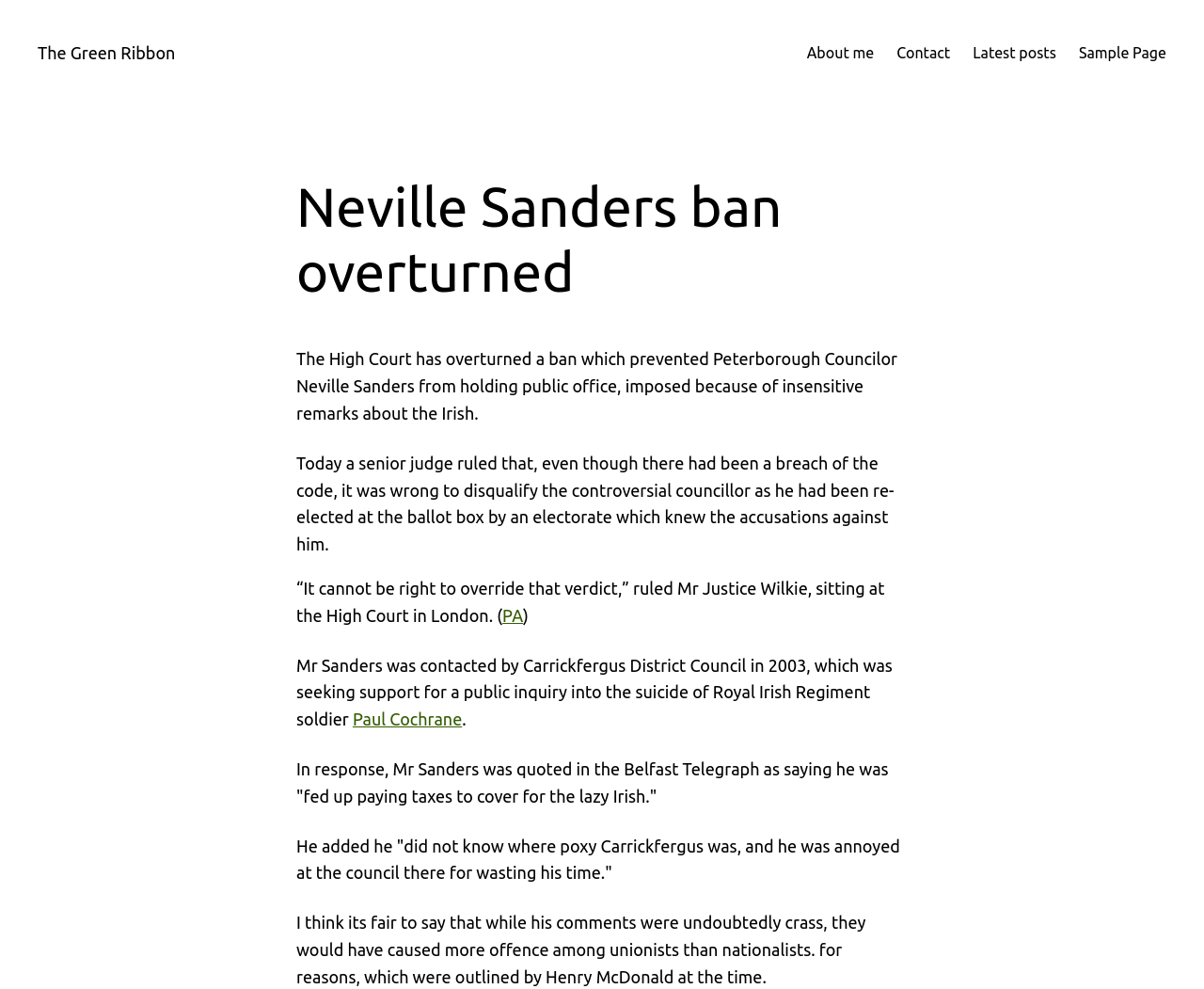Please provide a detailed answer to the question below by examining the image:
What is the name of the newspaper that quoted Neville Sanders' remarks?

The article mentions that Neville Sanders was quoted in the Belfast Telegraph as saying he was 'fed up paying taxes to cover for the lazy Irish'.